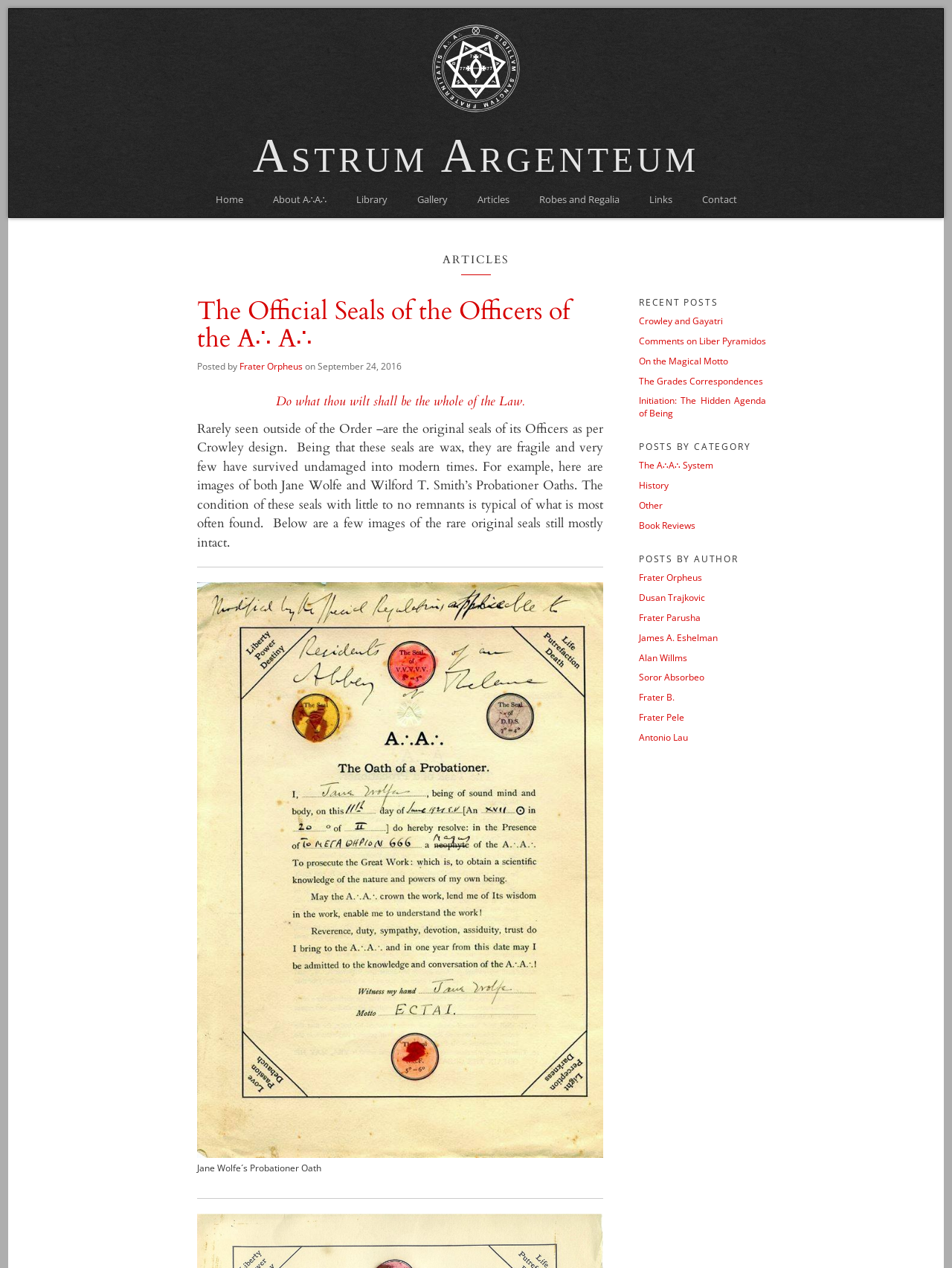Describe all the key features and sections of the webpage thoroughly.

This webpage is about Astrum Argenteum, a website related to the A∴A∴, a spiritual organization. At the top, there is a title "Astrum Argenteum" and a navigation menu with seven links: "Home", "About A∴A∴", "Library", "Gallery", "Articles", "Robes and Regalia", and "Links" and "Contact". 

Below the navigation menu, there are two main sections. The left section has a heading "articles" and features a single article with the title "The Official Seals of the Officers of the A∴ A∴". The article is written by "Frater Orpheus" and posted on September 24, 2016. The content of the article discusses the rare original seals of the Officers of the A∴A∴, with images of Jane Wolfe and Wilford T. Smith's Probationer Oaths. 

The right section has three headings: "RECENT POSTS", "POSTS BY CATEGORY", and "POSTS BY AUTHOR". Under "RECENT POSTS", there are five links to recent articles. Under "POSTS BY CATEGORY", there are five links to categories, including "The A∴A∴ System", "History", "Other", "Book Reviews". Under "POSTS BY AUTHOR", there are nine links to authors, including "Frater Orpheus", "Dusan Trajkovic", and others.